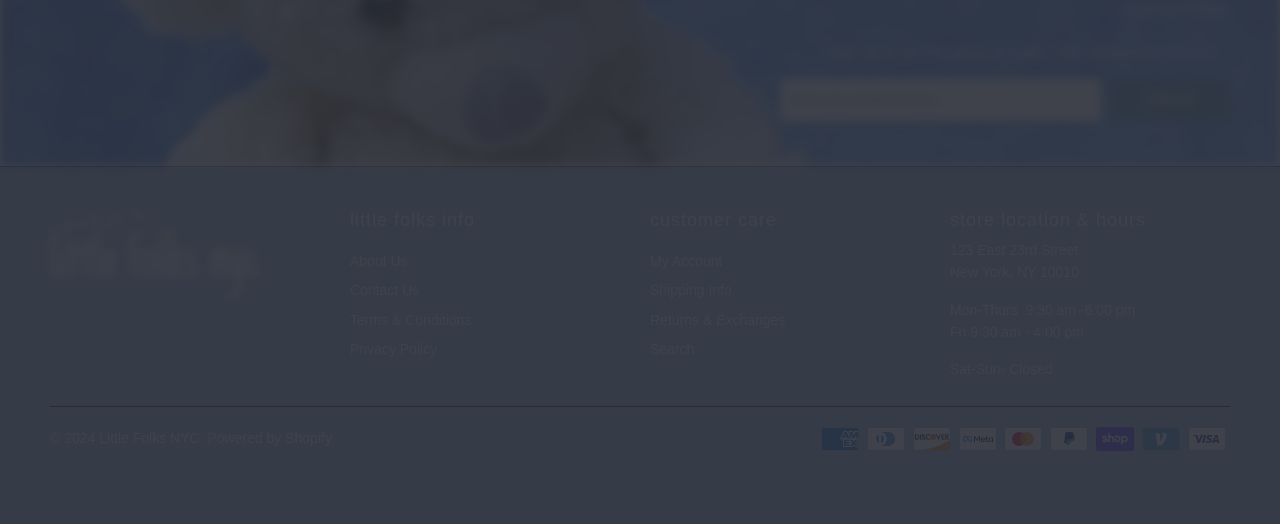Please identify the bounding box coordinates for the region that you need to click to follow this instruction: "View store location and hours".

[0.742, 0.395, 0.961, 0.456]